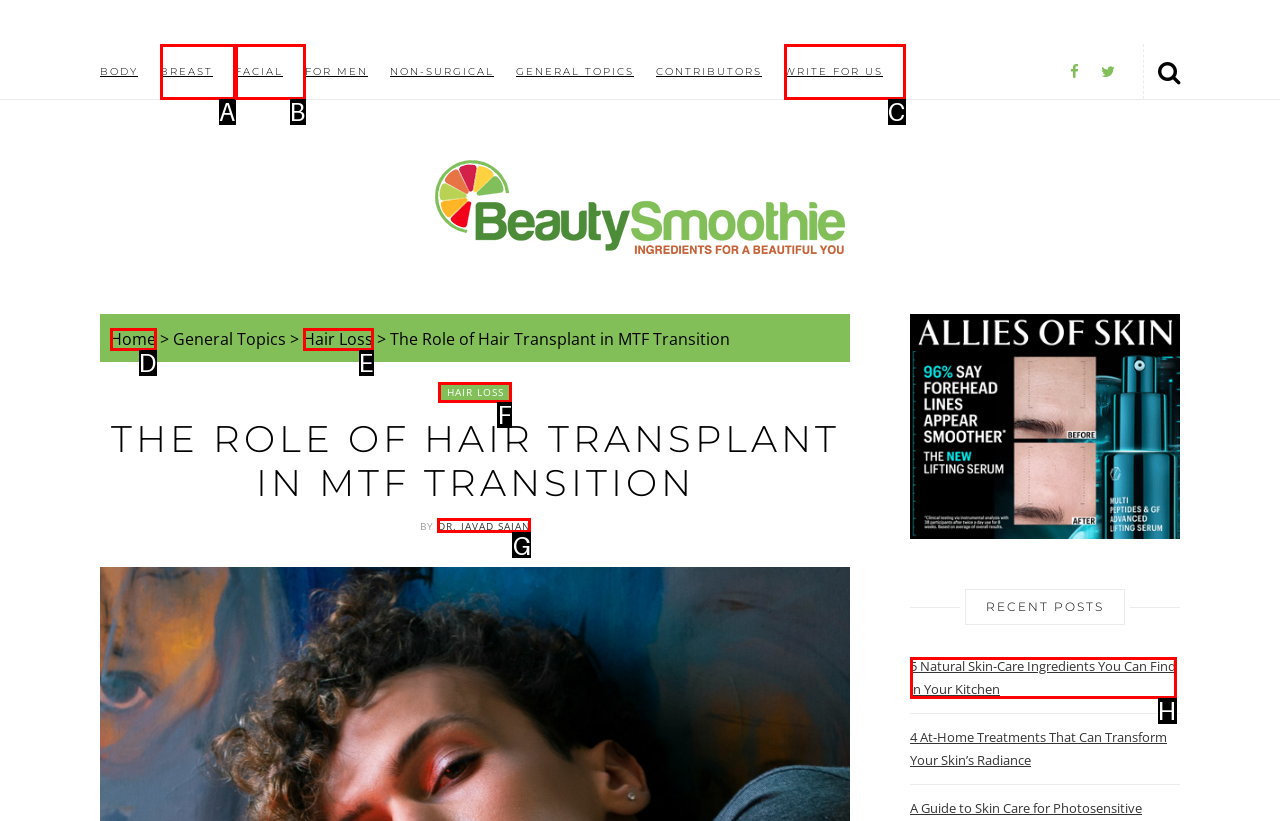Find the HTML element that corresponds to the description: Hair Loss. Indicate your selection by the letter of the appropriate option.

F